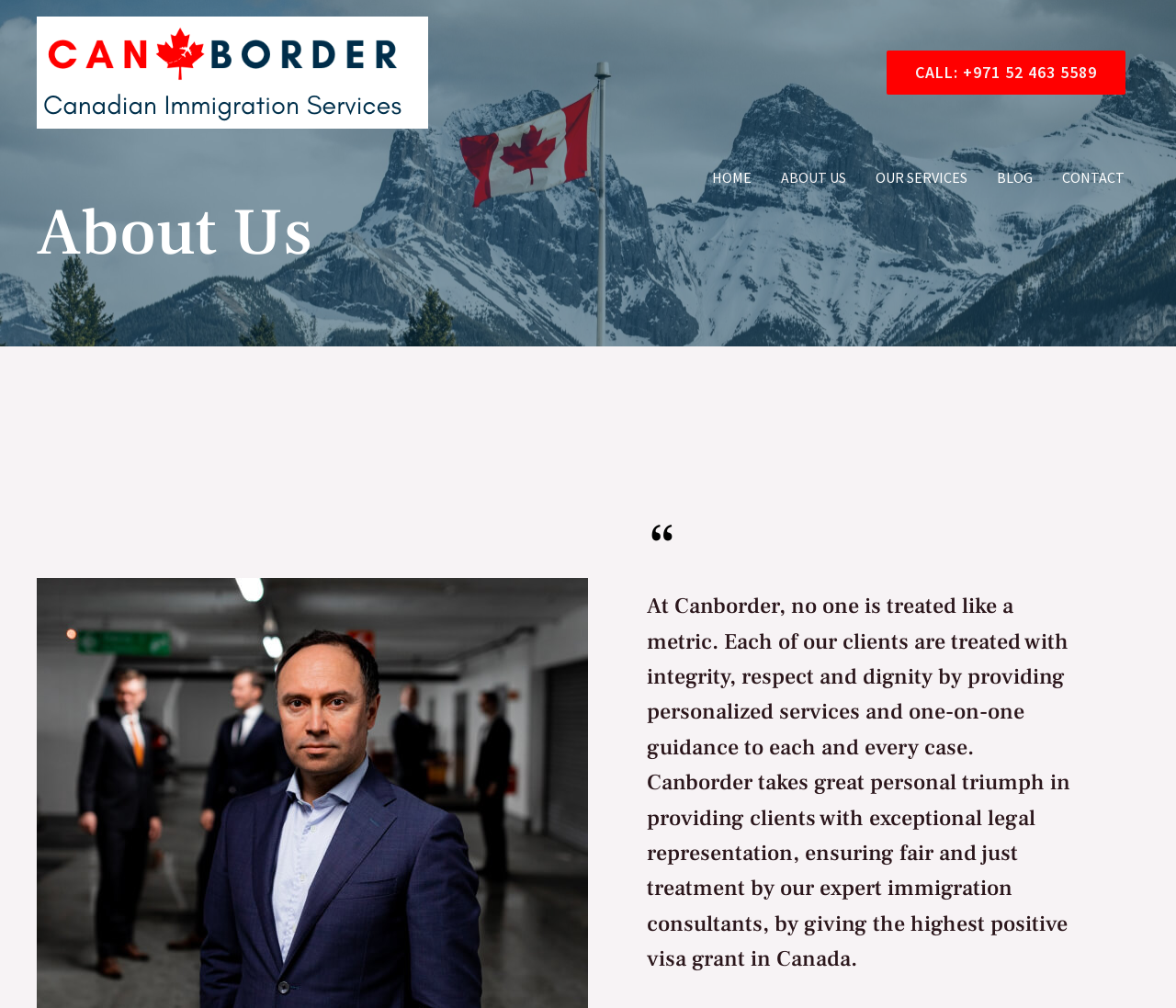Identify the bounding box for the UI element described as: "Contact". The coordinates should be four float numbers between 0 and 1, i.e., [left, top, right, bottom].

[0.891, 0.144, 0.969, 0.208]